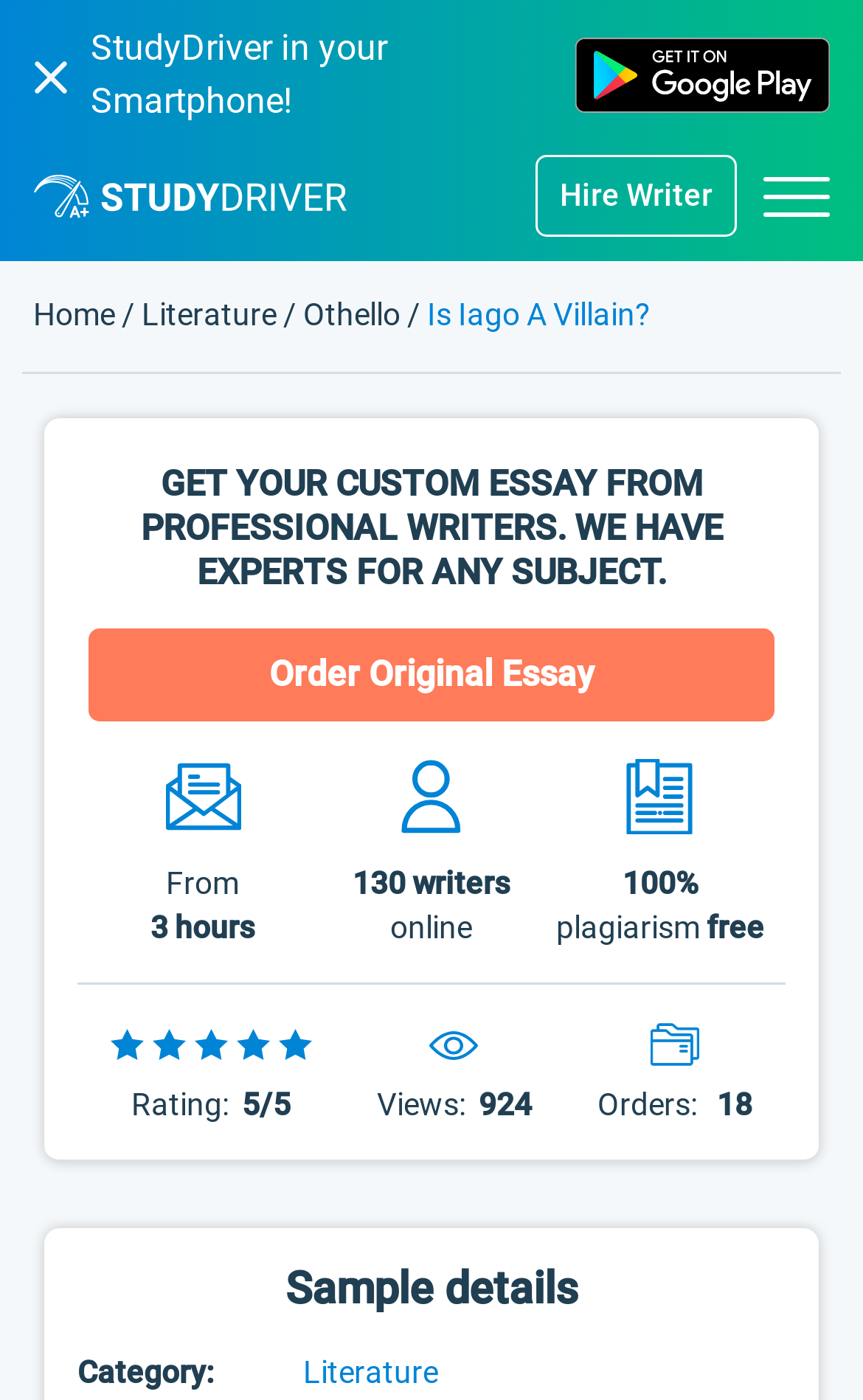What is the name of the website?
Please provide a detailed answer to the question.

The name of the website can be found in the top-left corner of the webpage, where it is written as 'StudyDriver.com' in a static text element.